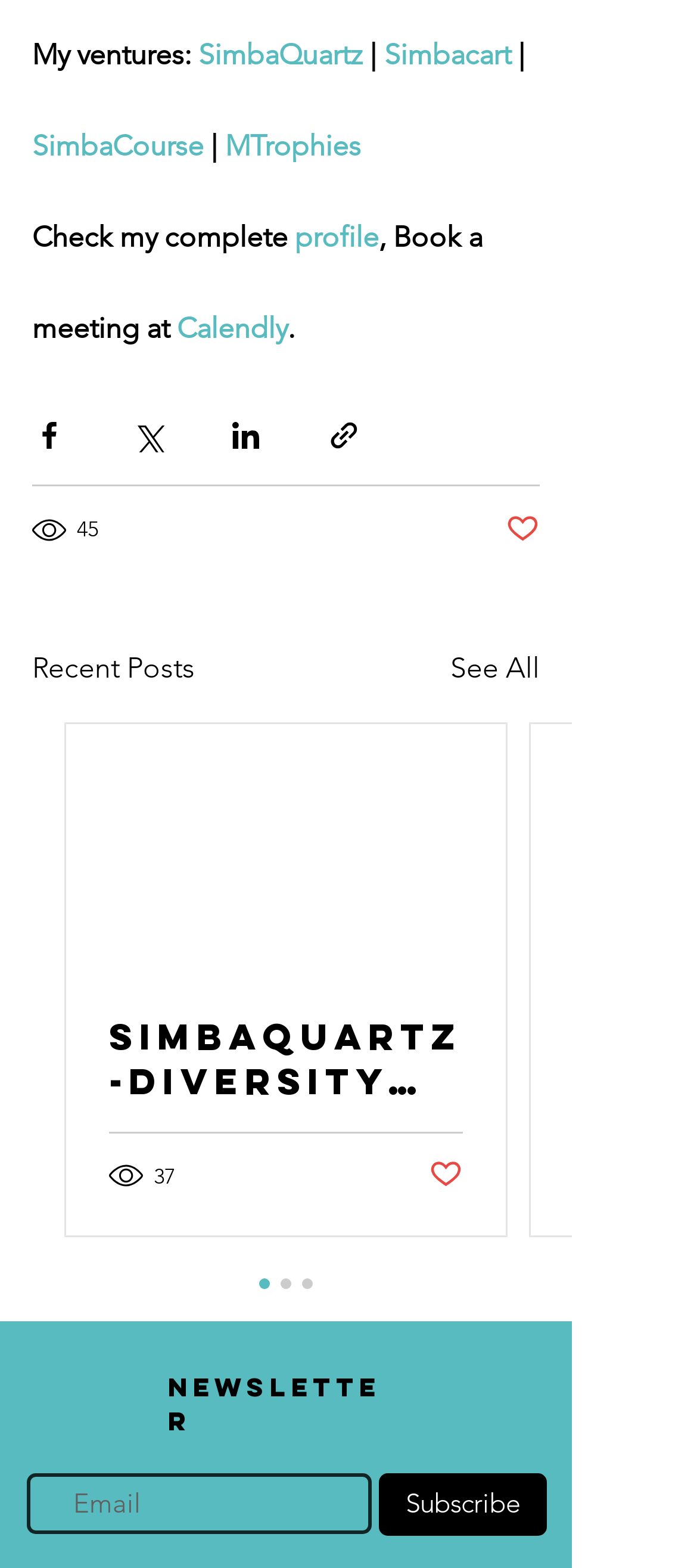What is the purpose of the button with the text 'Subscribe'?
From the screenshot, provide a brief answer in one word or phrase.

To subscribe to a newsletter